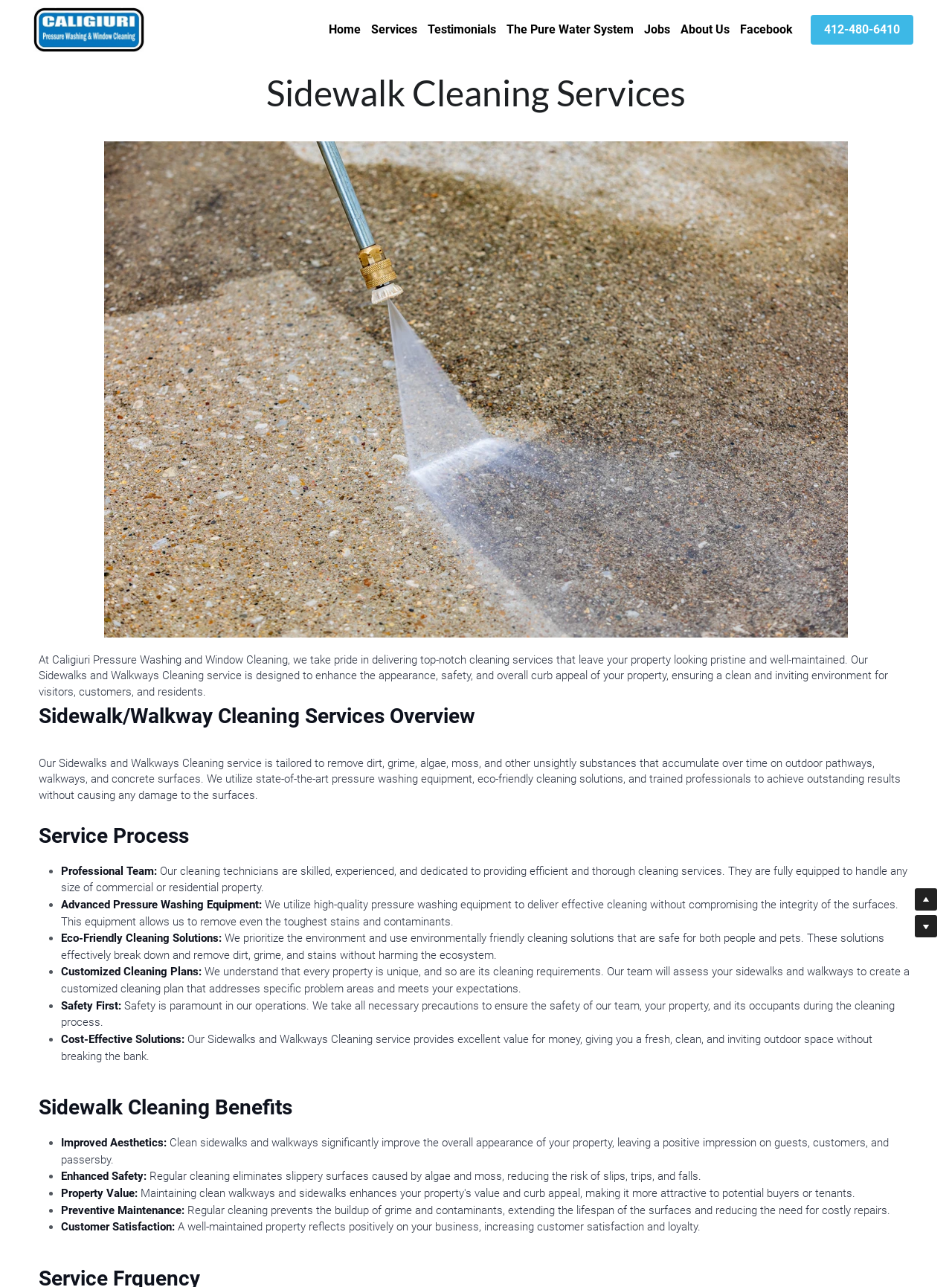Explain in detail what is displayed on the webpage.

The webpage is about Sidewalk Cleaning services provided by Caligiuri Pressure Washing and Window Cleaning. At the top, there is a broken image link and a navigation menu with links to Home, Services, Testimonials, The Pure Water System, Jobs, About Us, and Facebook. Below the navigation menu, there is a heading "Sidewalk Cleaning Services" followed by a brief introduction to the service, which is designed to enhance the appearance, safety, and curb appeal of properties.

To the right of the introduction, there is a broken image. Below the introduction, there is a heading "Sidewalk/Walkway Cleaning Services Overview" followed by a detailed description of the service, which includes the removal of dirt, grime, algae, moss, and other substances from outdoor pathways, walkways, and concrete surfaces using state-of-the-art pressure washing equipment and eco-friendly cleaning solutions.

Further down, there is a heading "Service Process" followed by a list of bullet points describing the service process, including the use of professional teams, advanced pressure washing equipment, eco-friendly cleaning solutions, customized cleaning plans, safety precautions, and cost-effective solutions.

Below the service process, there is a heading "Sidewalk Cleaning Benefits" followed by a list of bullet points describing the benefits of sidewalk cleaning, including improved aesthetics, enhanced safety, increased property value, preventive maintenance, and customer satisfaction.

Throughout the webpage, there are several links and a phone number (412-480-6410) at the bottom right corner.